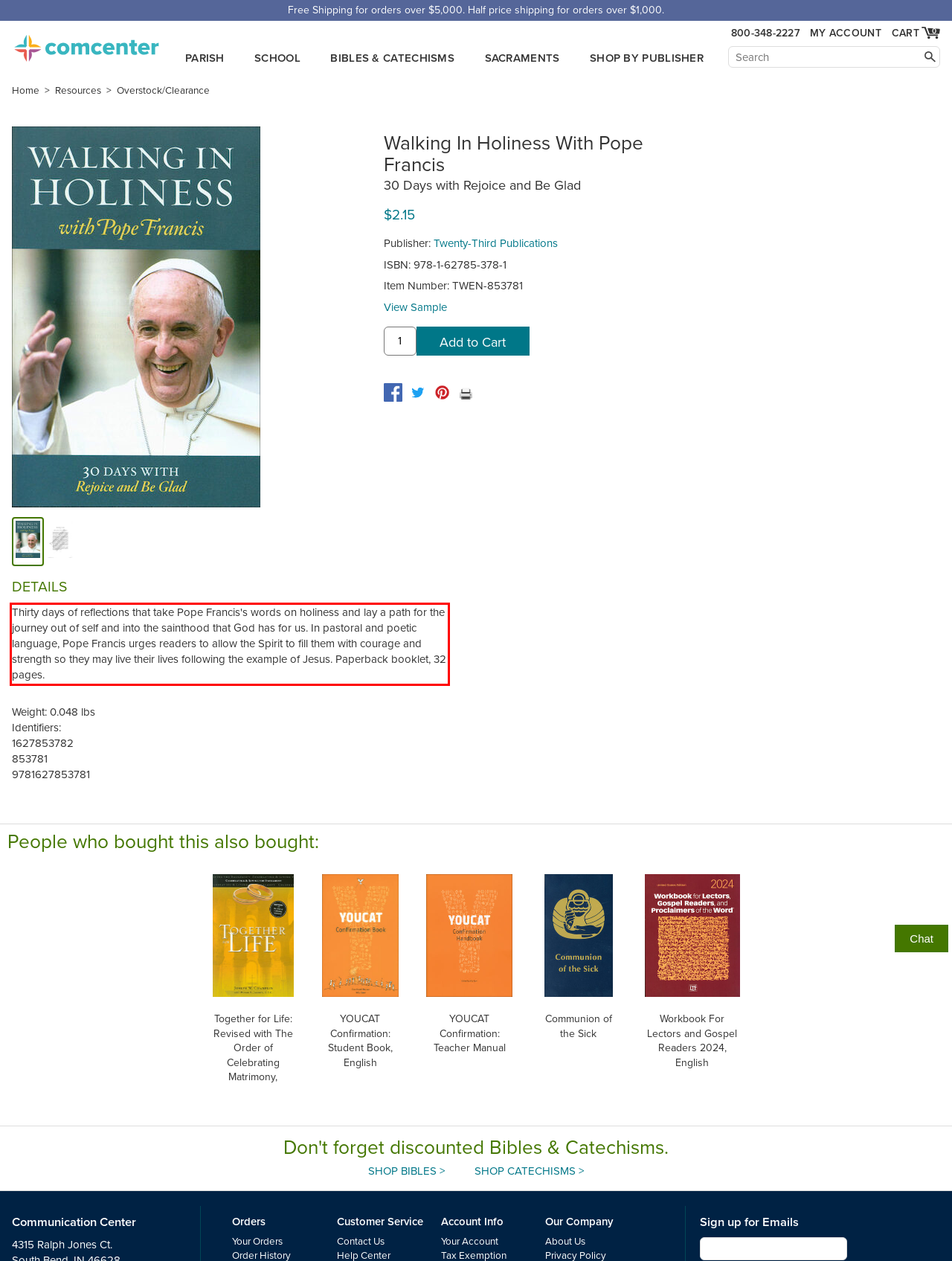Analyze the red bounding box in the provided webpage screenshot and generate the text content contained within.

Thirty days of reflections that take Pope Francis's words on holiness and lay a path for the journey out of self and into the sainthood that God has for us. In pastoral and poetic language, Pope Francis urges readers to allow the Spirit to fill them with courage and strength so they may live their lives following the example of Jesus. Paperback booklet, 32 pages.